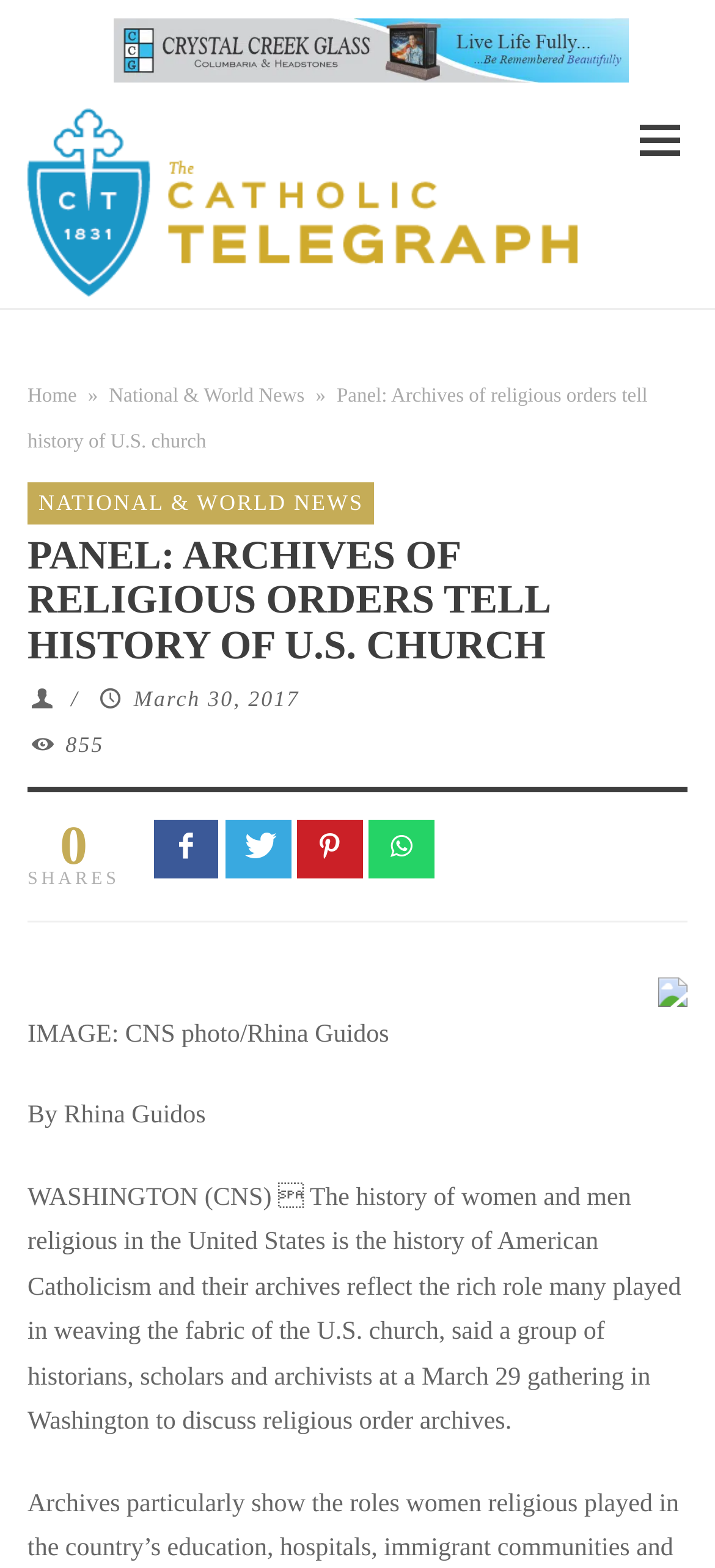Respond to the following question with a brief word or phrase:
What is the name of the magazine?

Catholic Telegraph